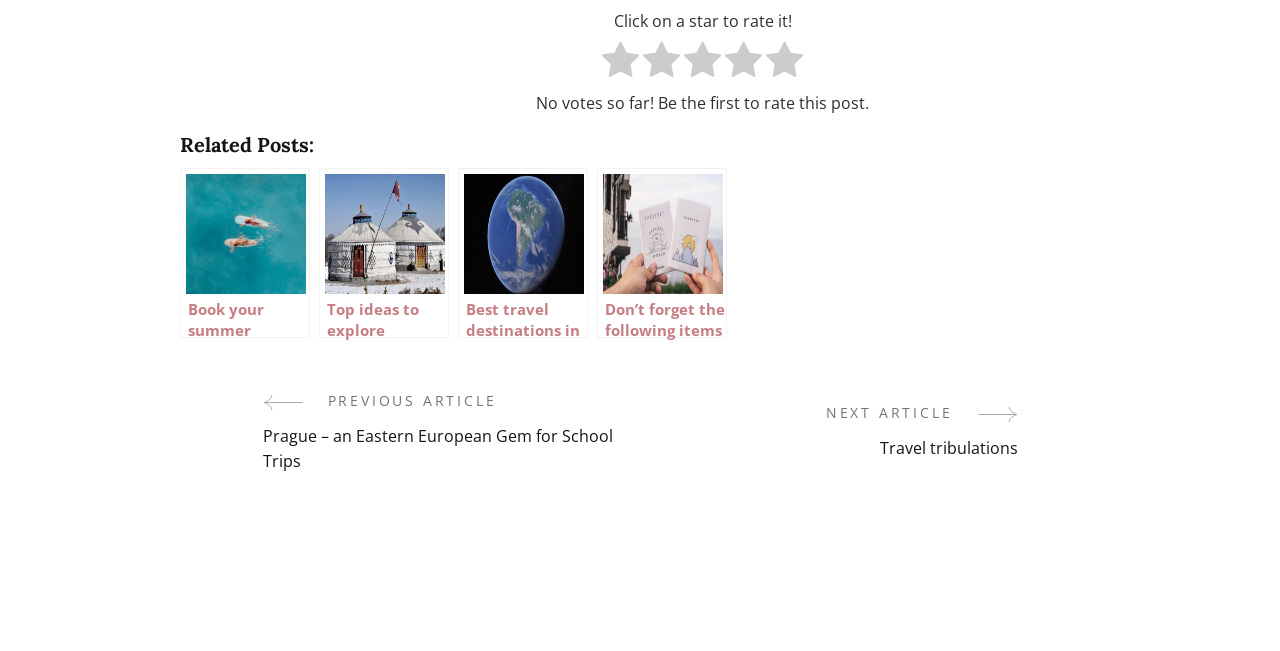Extract the bounding box coordinates for the UI element described by the text: "Top ideas to explore Mongolia". The coordinates should be in the form of [left, top, right, bottom] with values between 0 and 1.

[0.249, 0.257, 0.351, 0.519]